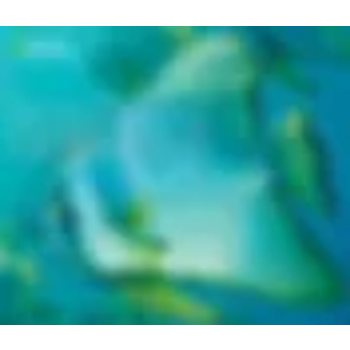Generate a comprehensive description of the image.

This image appears to be a visually striking representation related to underwater life, likely depicting an oceanic scene. The vibrant shades of blue are interspersed with hints of green, creating a dynamic and immersive underwater atmosphere. The blurred outlines suggest the presence of marine flora and fauna, evoking a sense of motion and life beneath the surface. This could relate to themes of ocean exploration or conservation, and aligns with the title "Ocean Soul," hinting at a deeper narrative about the beauty and importance of ocean ecosystems.